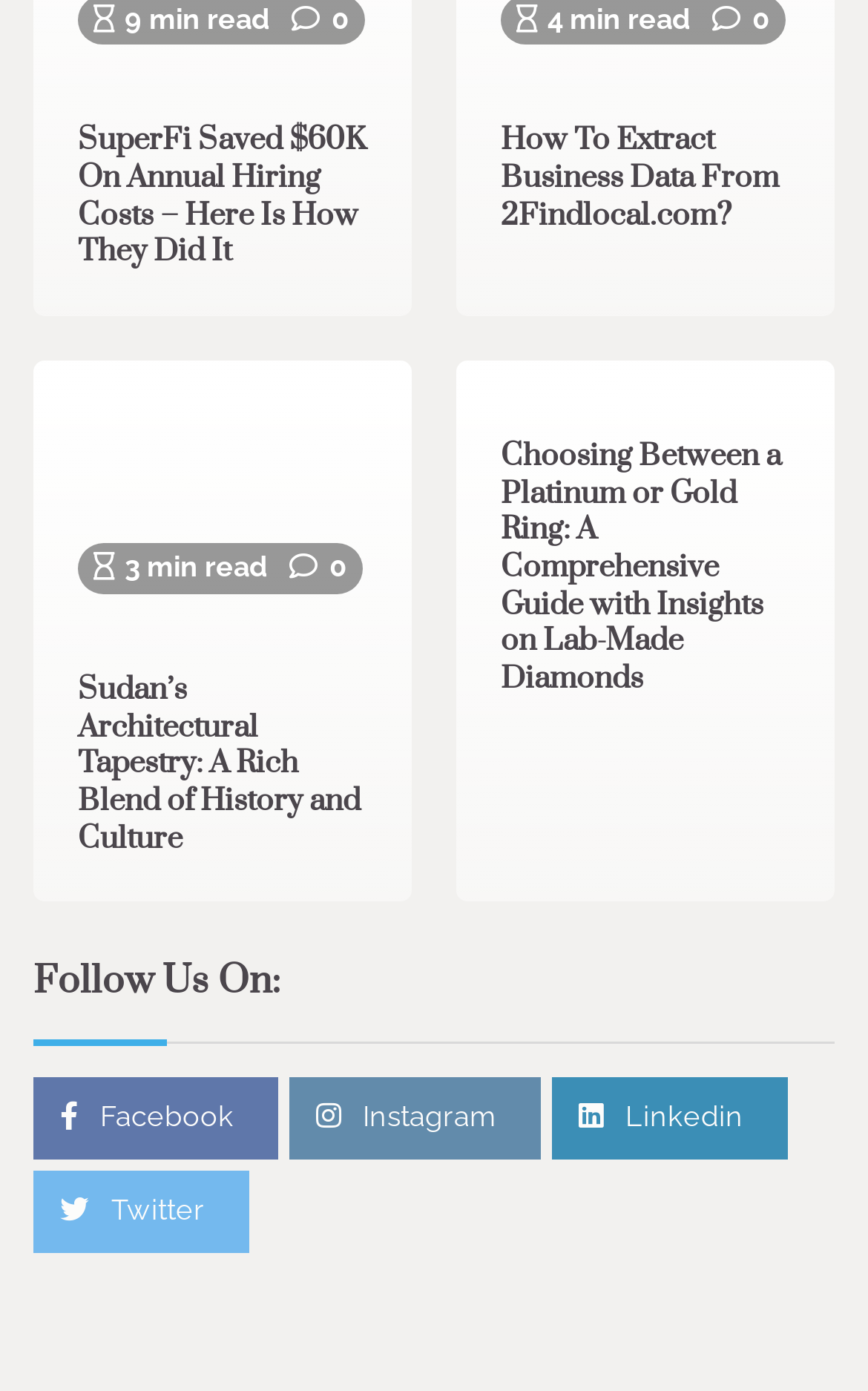Please provide a comprehensive response to the question based on the details in the image: What is the position of the 'Follow Us On:' section?

I compared the y1 and y2 coordinates of the 'Follow Us On:' heading with other elements and found that it has a higher y1 value than most other elements. This indicates that the 'Follow Us On:' section is located at the bottom of the webpage.